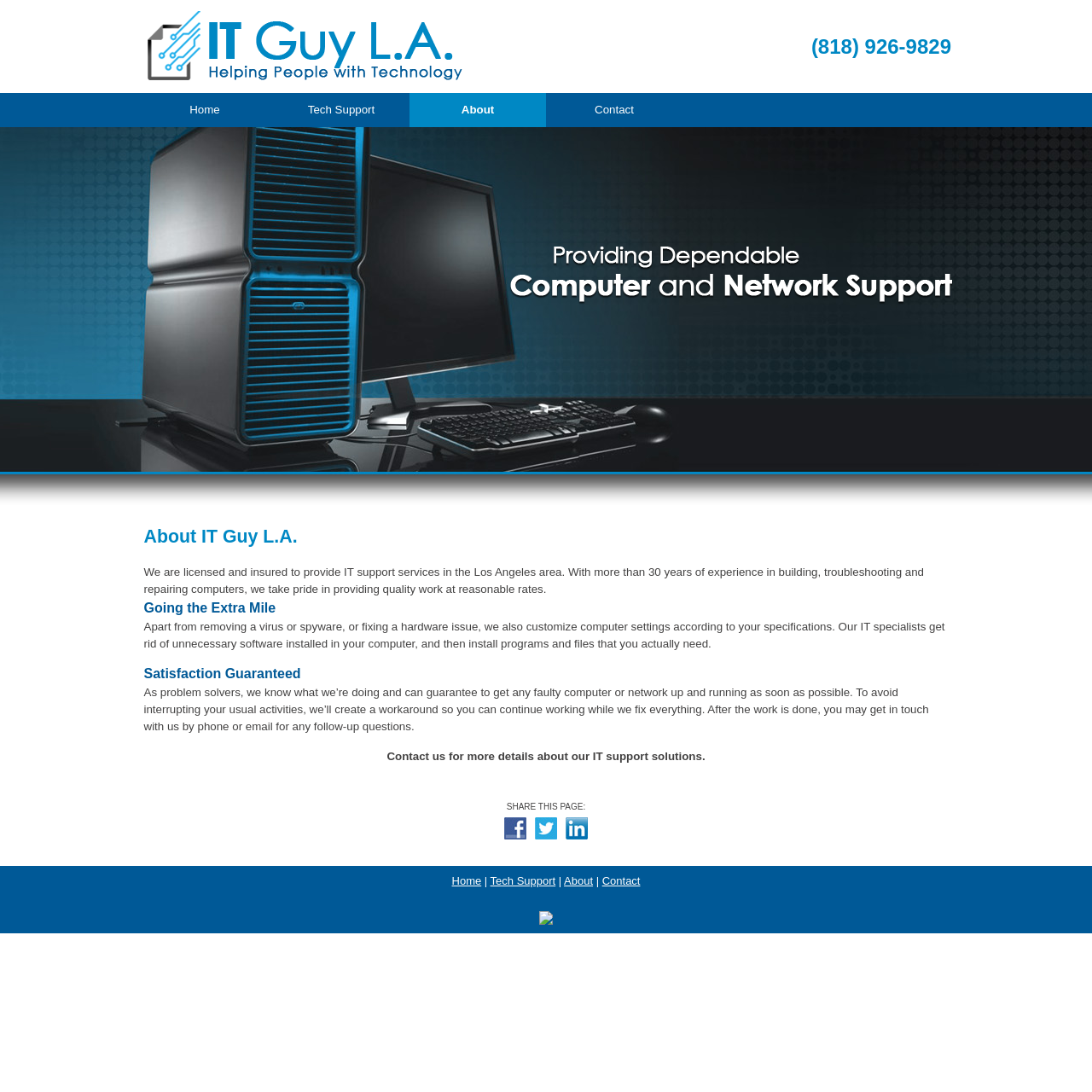Please specify the bounding box coordinates of the element that should be clicked to execute the given instruction: 'Click the 'Register' link'. Ensure the coordinates are four float numbers between 0 and 1, expressed as [left, top, right, bottom].

None